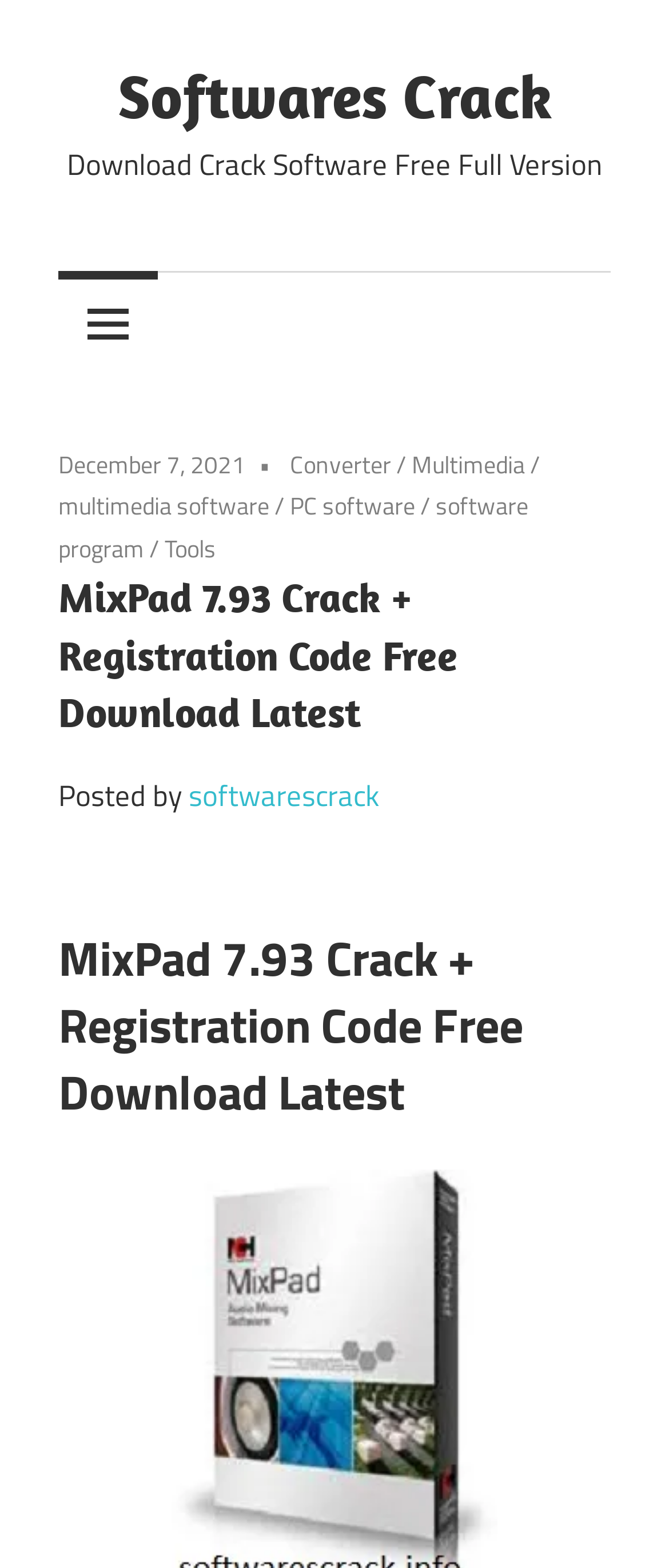Please provide the bounding box coordinates for the element that needs to be clicked to perform the instruction: "Expand the primary menu". The coordinates must consist of four float numbers between 0 and 1, formatted as [left, top, right, bottom].

[0.087, 0.173, 0.236, 0.238]